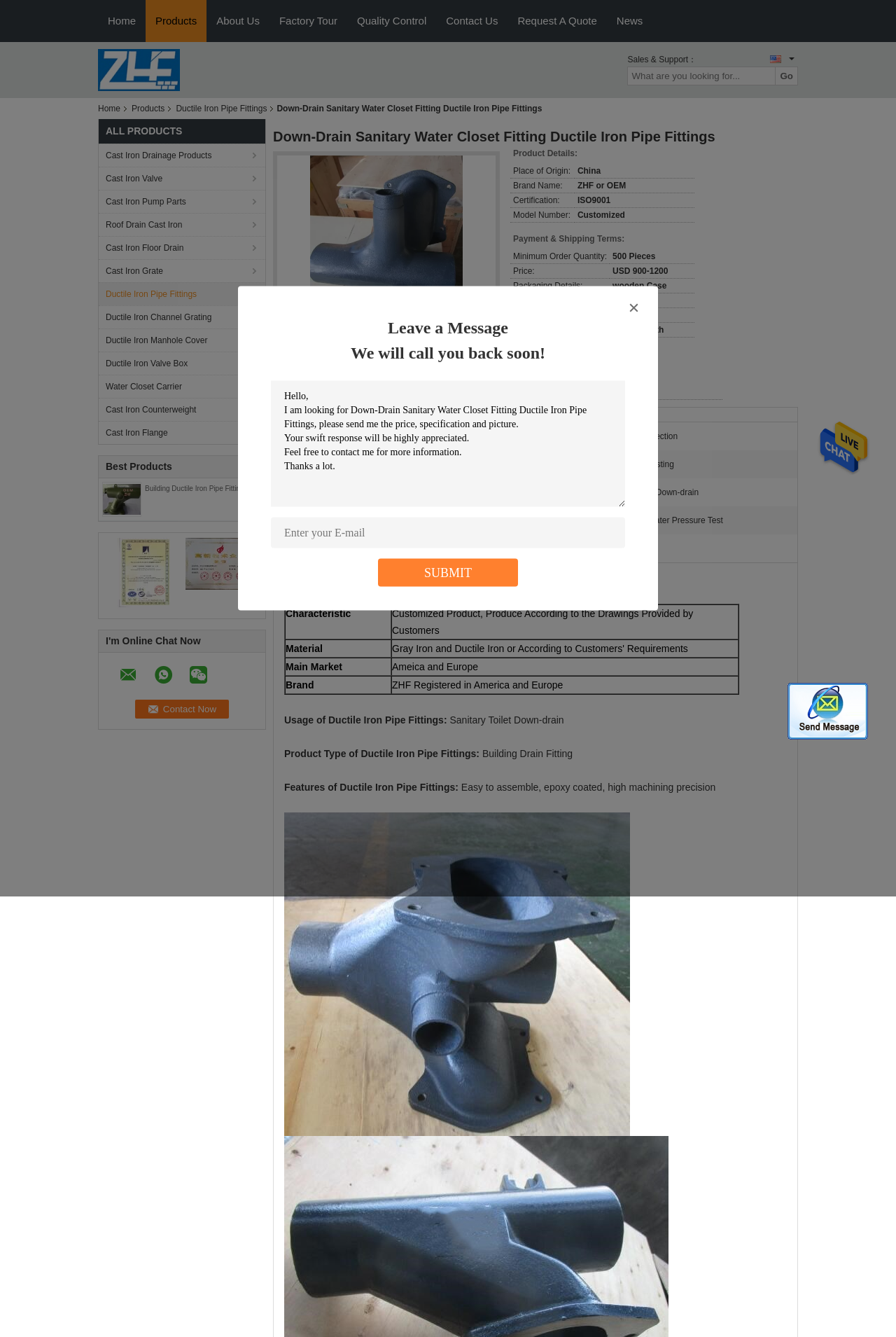Please locate the clickable area by providing the bounding box coordinates to follow this instruction: "Click the Go button".

[0.865, 0.05, 0.891, 0.064]